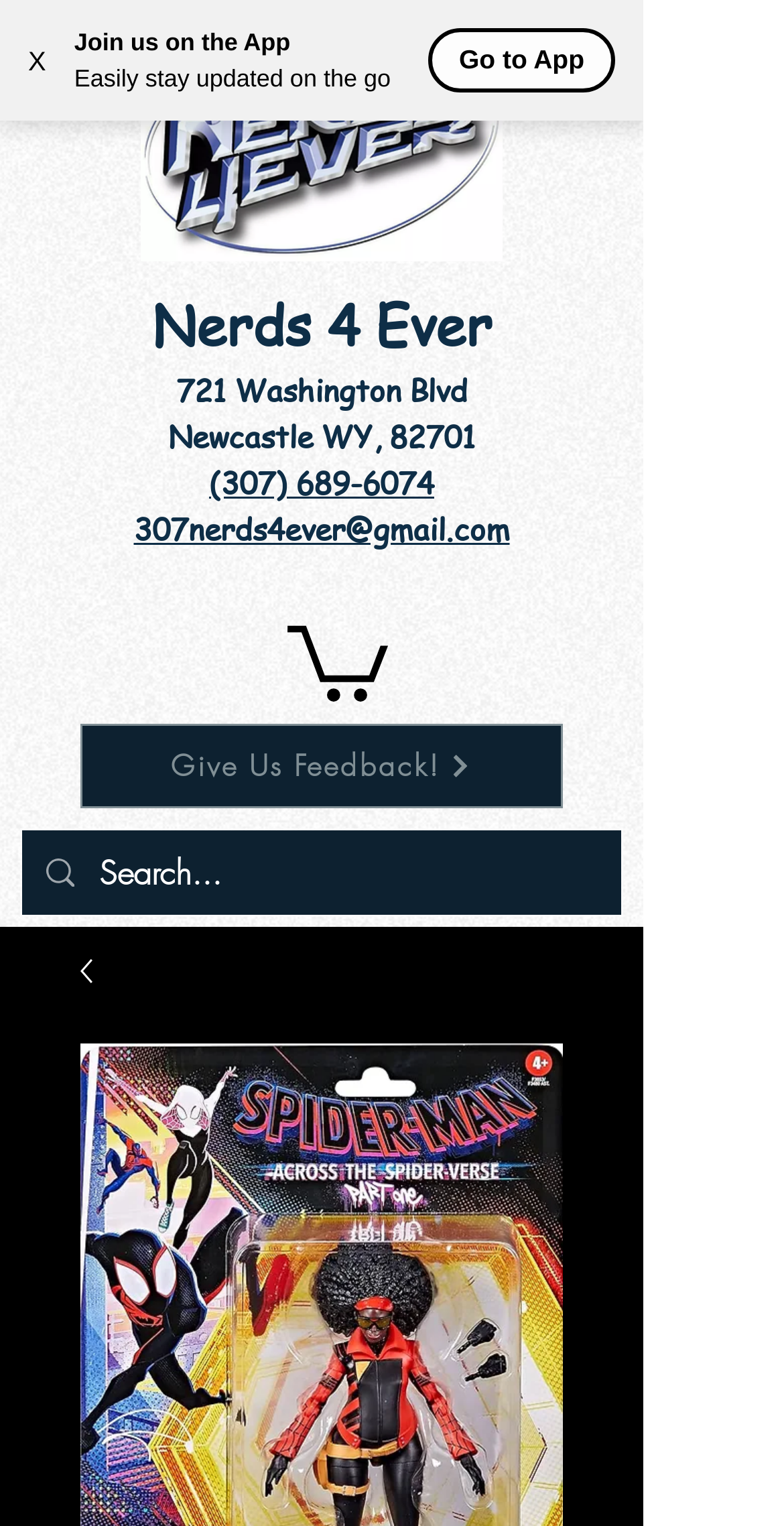Can you give a detailed response to the following question using the information from the image? What is the phone number of the store?

I identified the phone number by looking at the link element with the text '(307) 689-6074' which is likely to be the phone number of the store.